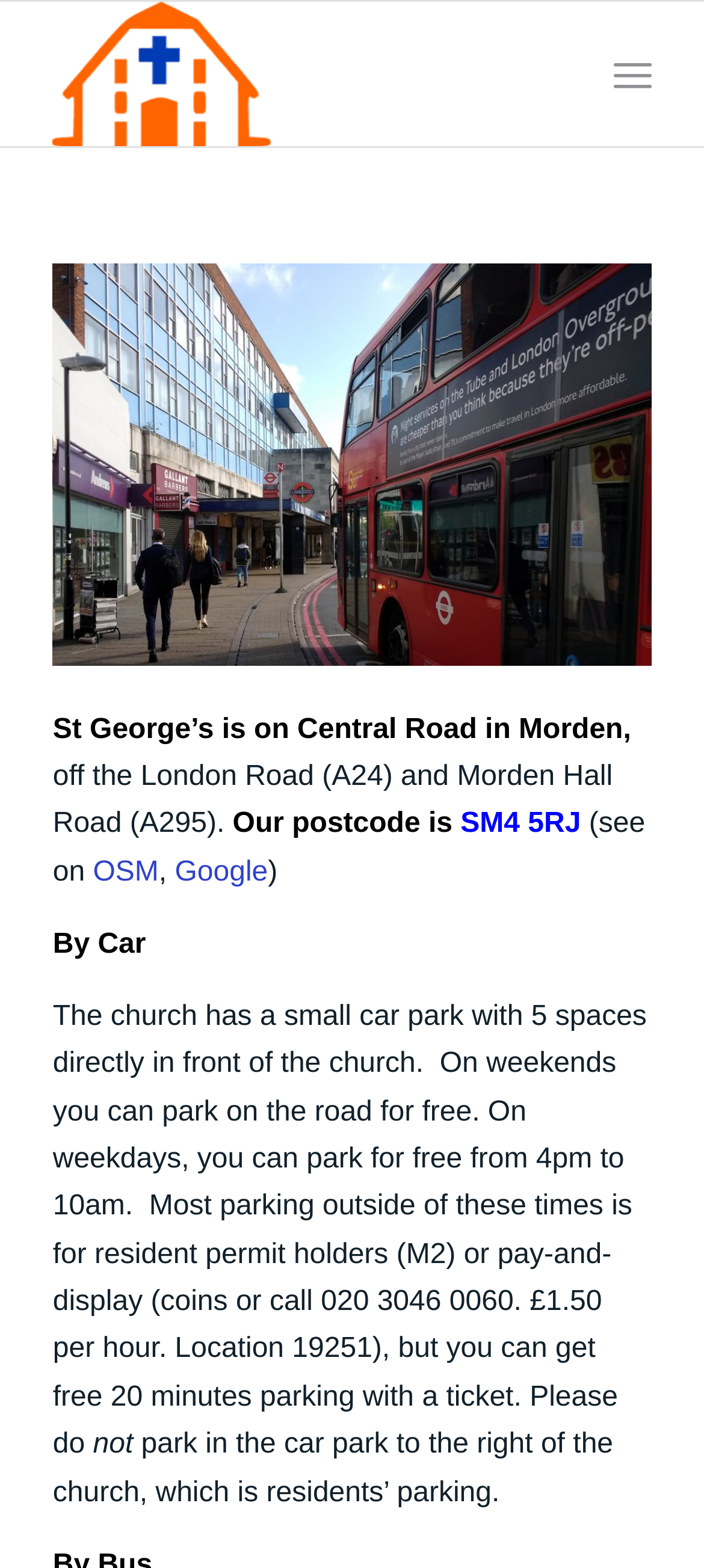Can you park on the road for free on weekdays?
Using the image, respond with a single word or phrase.

No